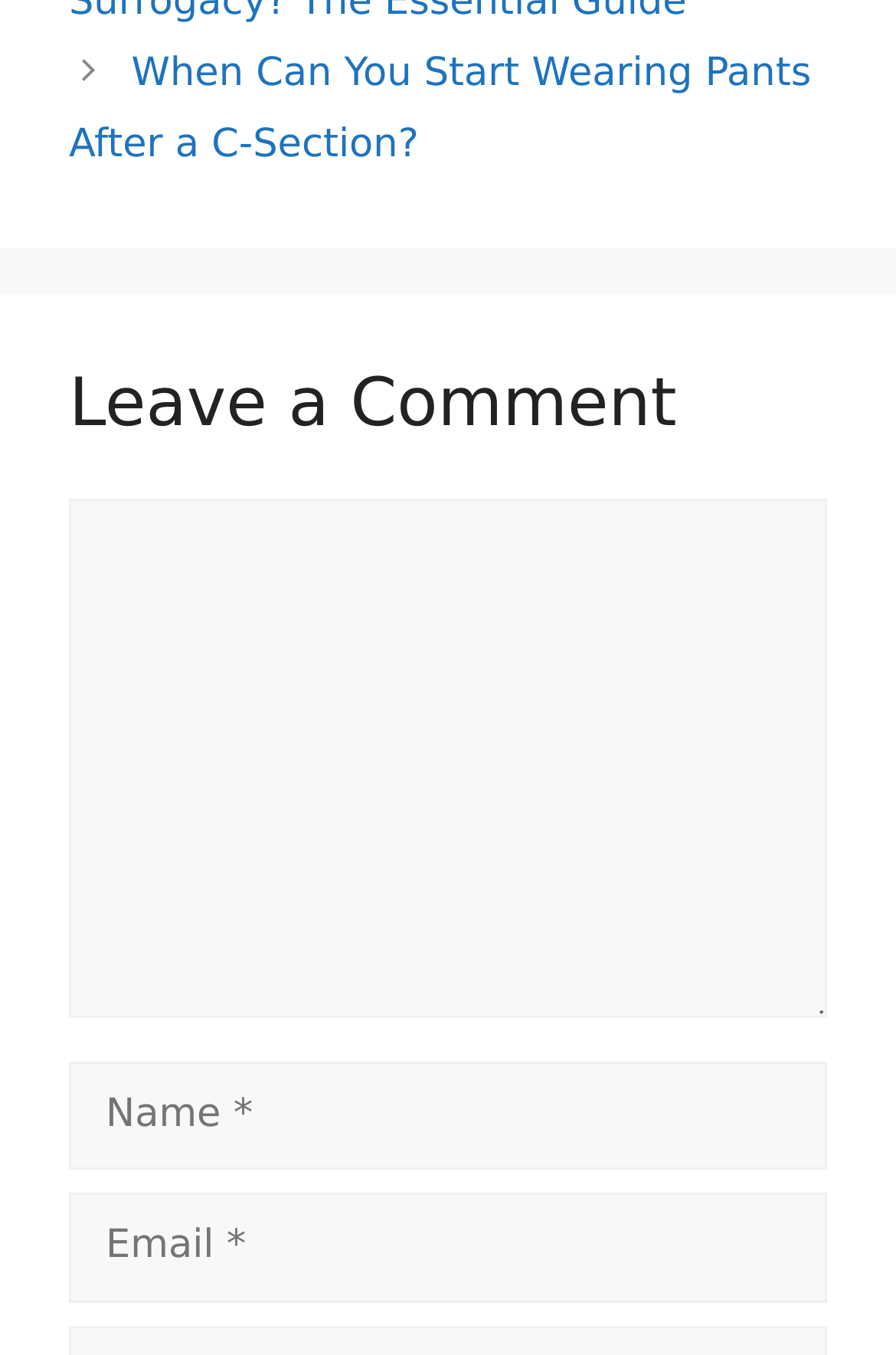What information is required to leave a comment? Please answer the question using a single word or phrase based on the image.

Name and Email